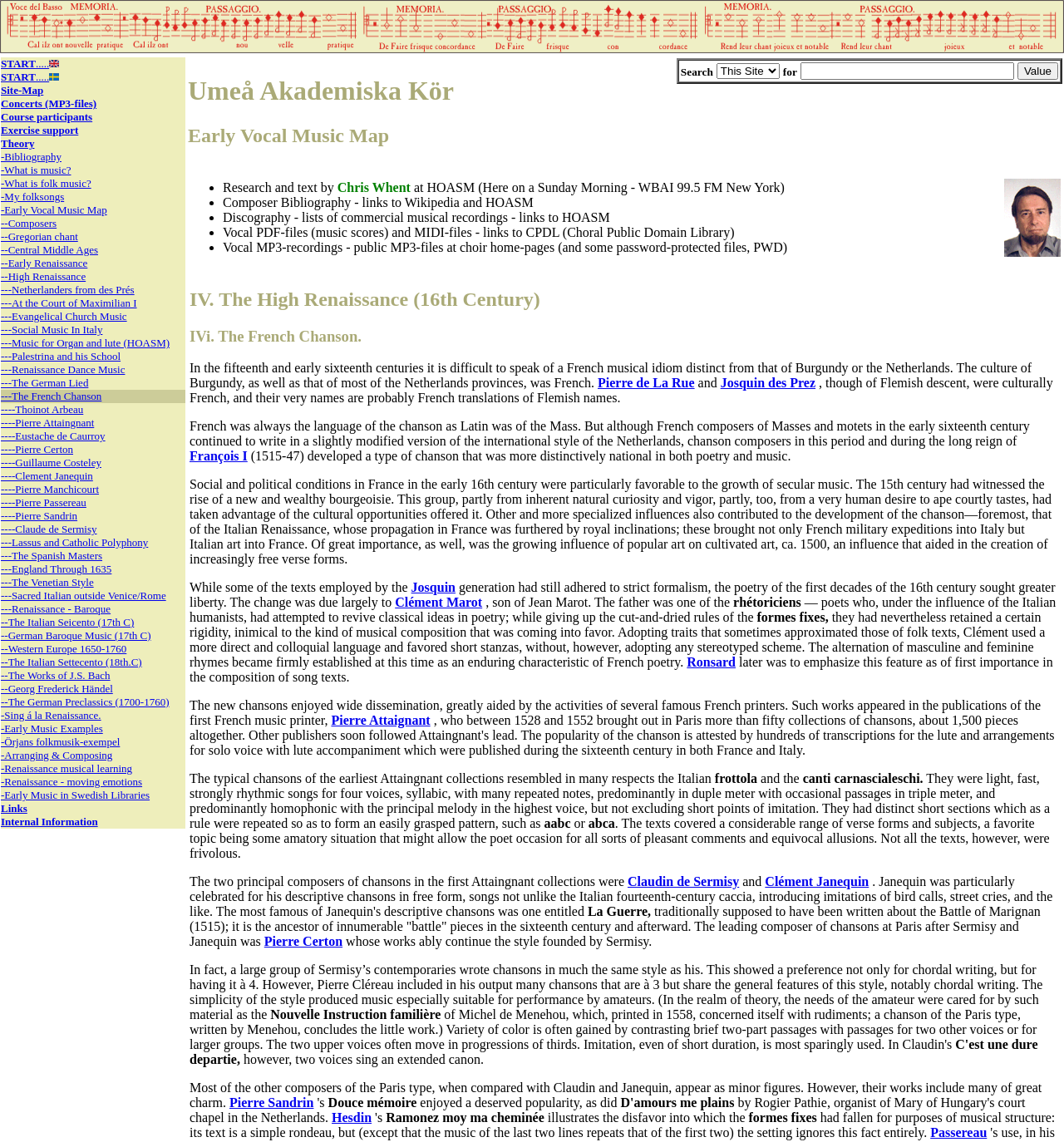Provide a one-word or one-phrase answer to the question:
What is the position of the image in the table?

Top-left corner